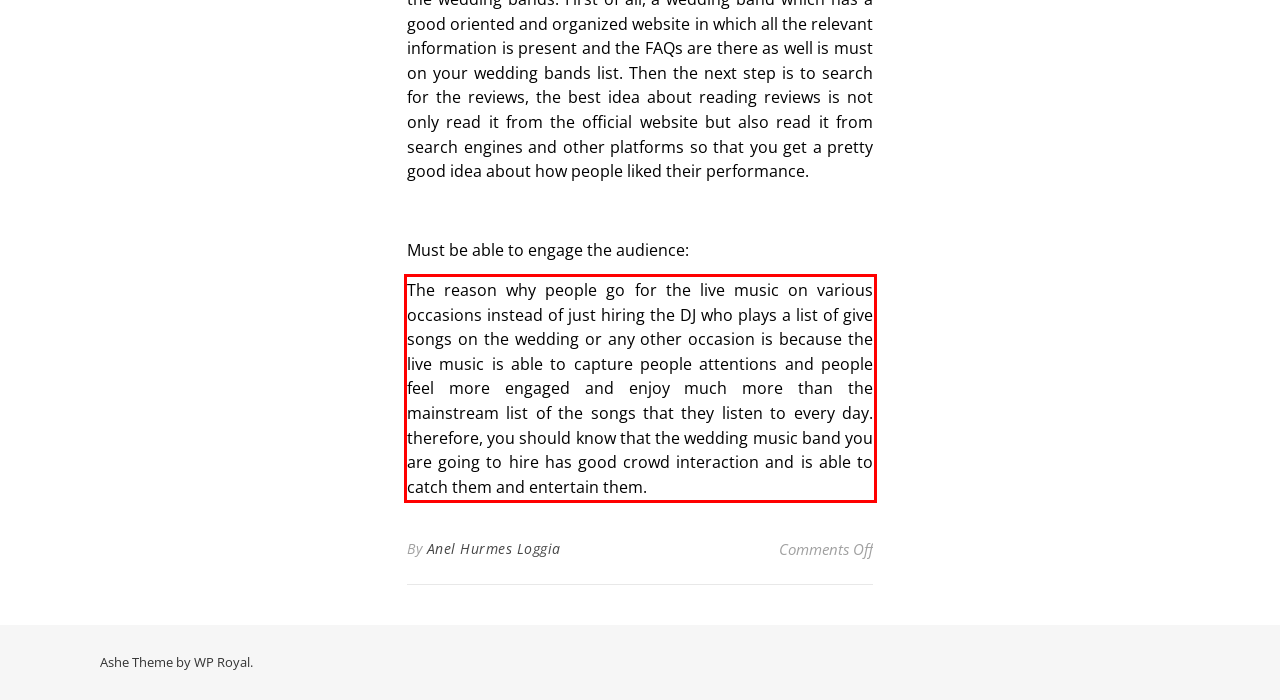View the screenshot of the webpage and identify the UI element surrounded by a red bounding box. Extract the text contained within this red bounding box.

The reason why people go for the live music on various occasions instead of just hiring the DJ who plays a list of give songs on the wedding or any other occasion is because the live music is able to capture people attentions and people feel more engaged and enjoy much more than the mainstream list of the songs that they listen to every day. therefore, you should know that the wedding music band you are going to hire has good crowd interaction and is able to catch them and entertain them.